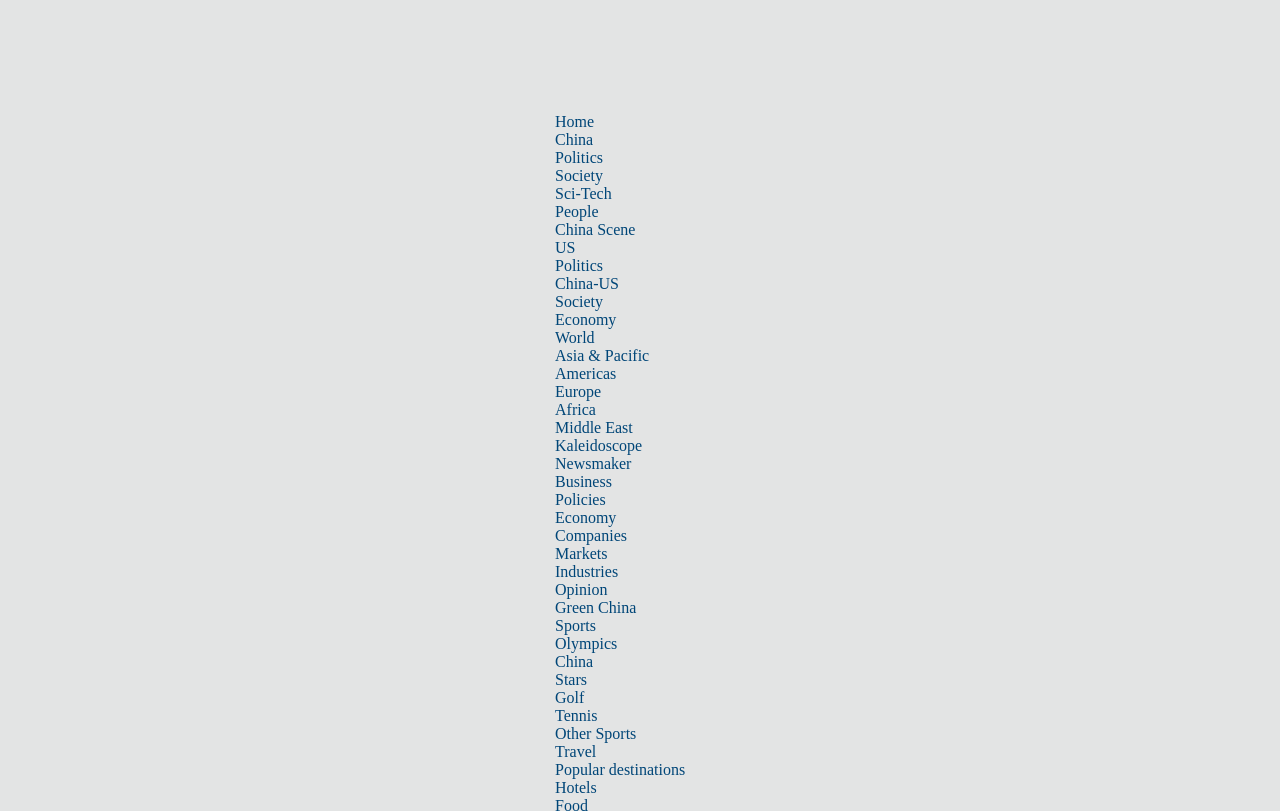Using the provided element description, identify the bounding box coordinates as (top-left x, top-left y, bottom-right x, bottom-right y). Ensure all values are between 0 and 1. Description: Other Sports

[0.434, 0.894, 0.497, 0.915]